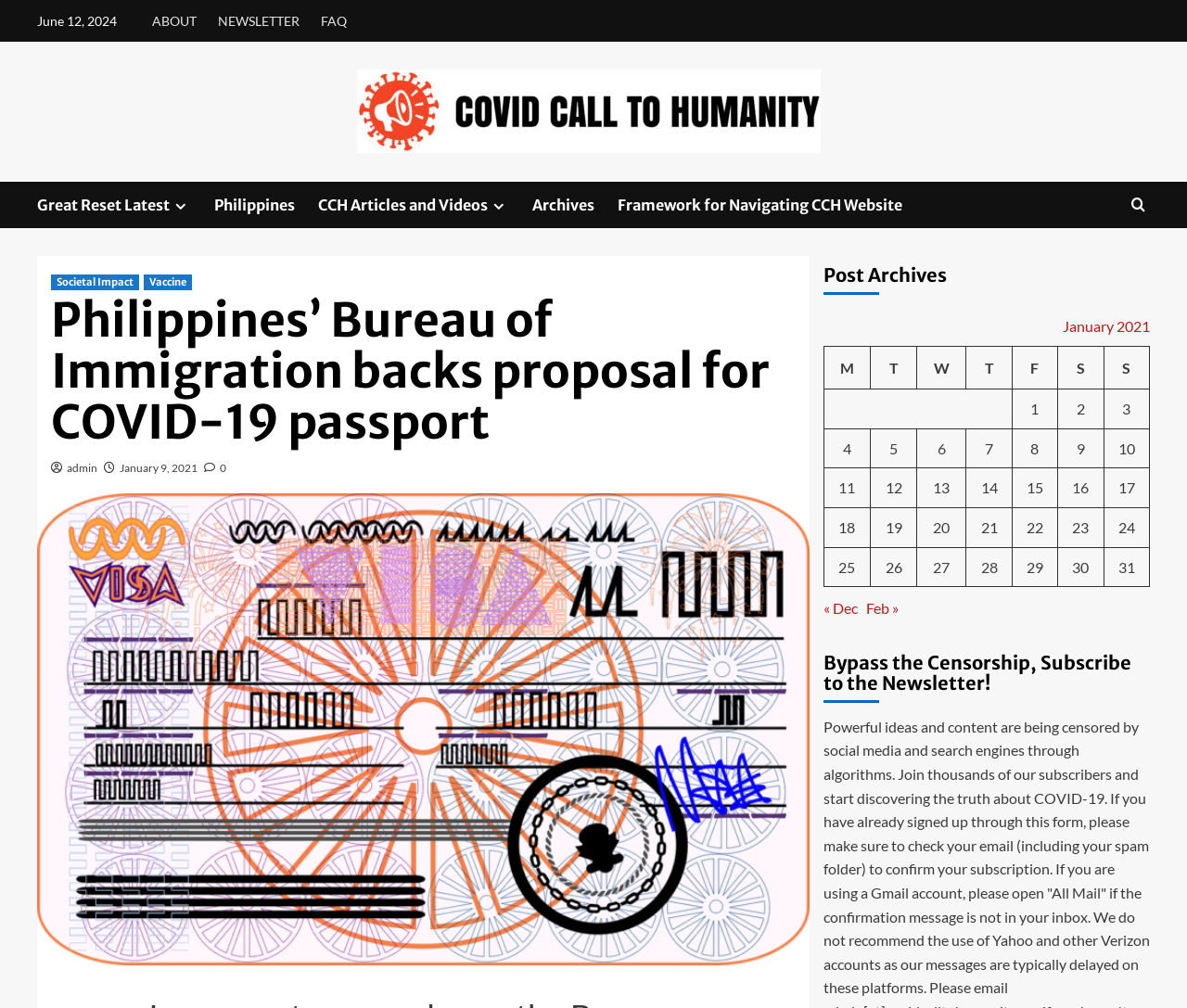Provide a thorough and detailed response to the question by examining the image: 
What is the purpose of the table on the webpage?

I found the purpose of the table by looking at the table's content, which shows a list of dates and corresponding posts. The table is likely used to show post archives, allowing users to navigate through past posts.